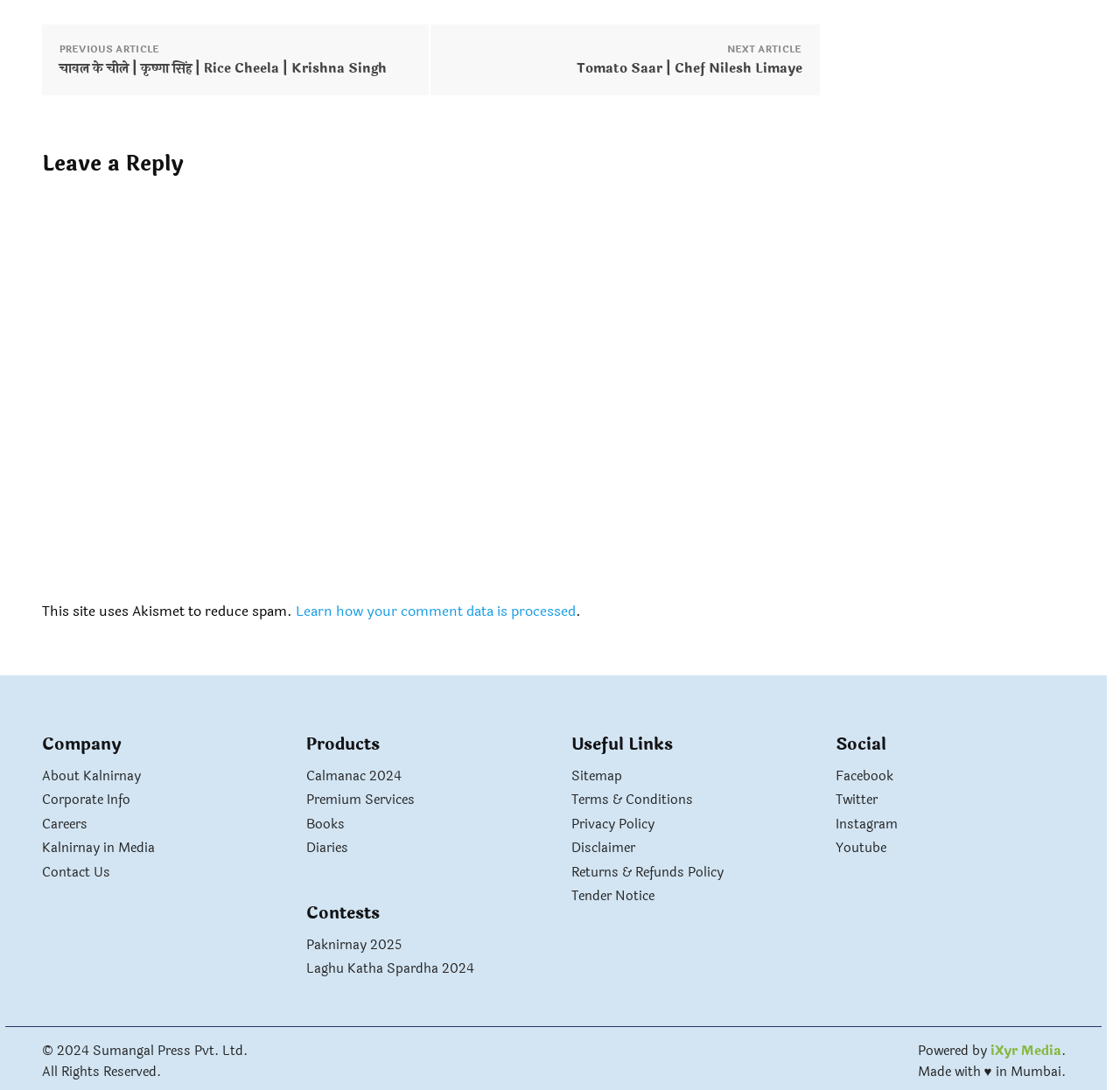Using the provided element description: "Laghu Katha Spardha 2024", determine the bounding box coordinates of the corresponding UI element in the screenshot.

[0.273, 0.872, 0.423, 0.891]